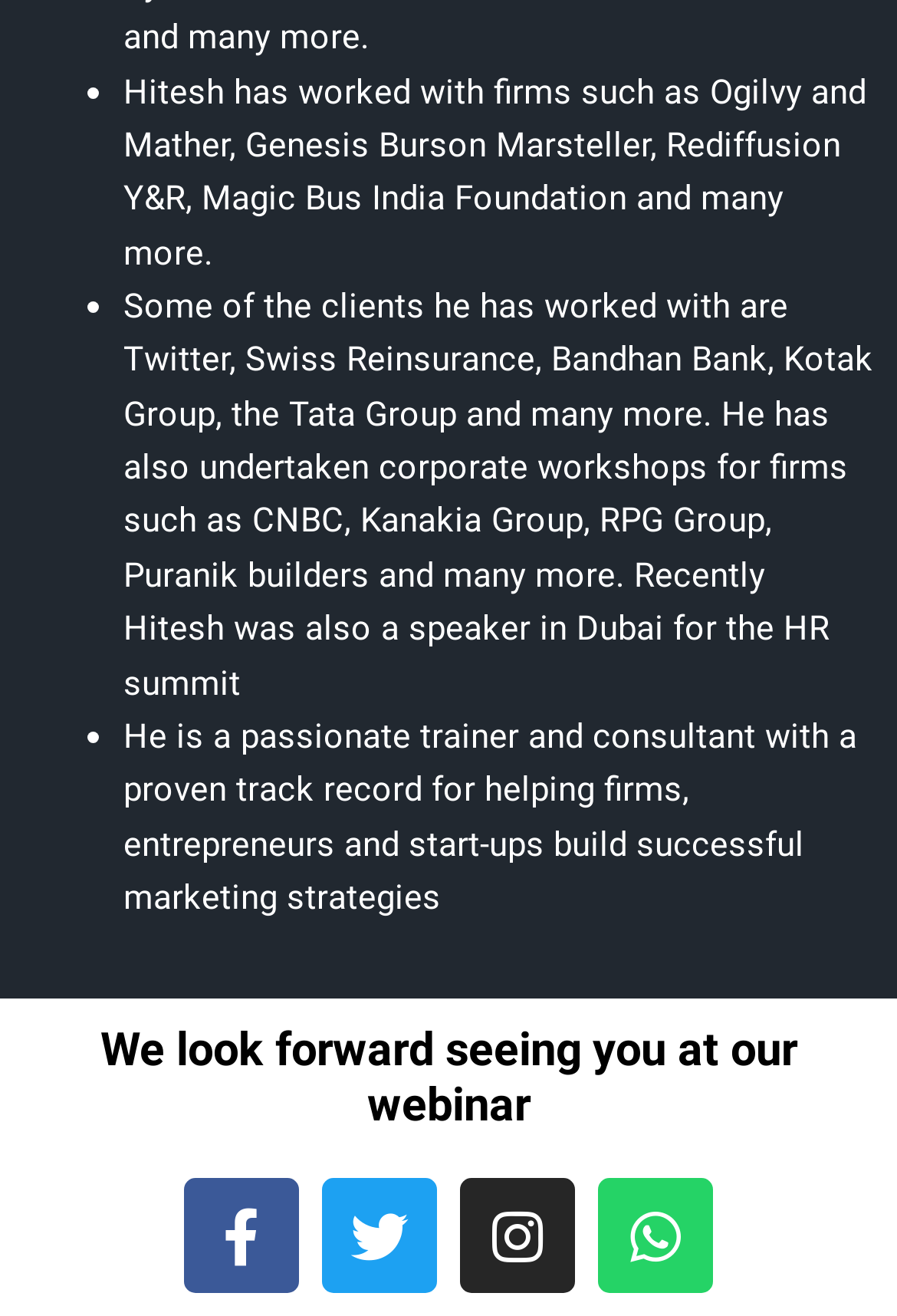What is Hitesh's experience in corporate workshops?
Provide a well-explained and detailed answer to the question.

According to the text, Hitesh has undertaken corporate workshops for firms such as CNBC, Kanakia Group, RPG Group, Puranik builders, and many more.